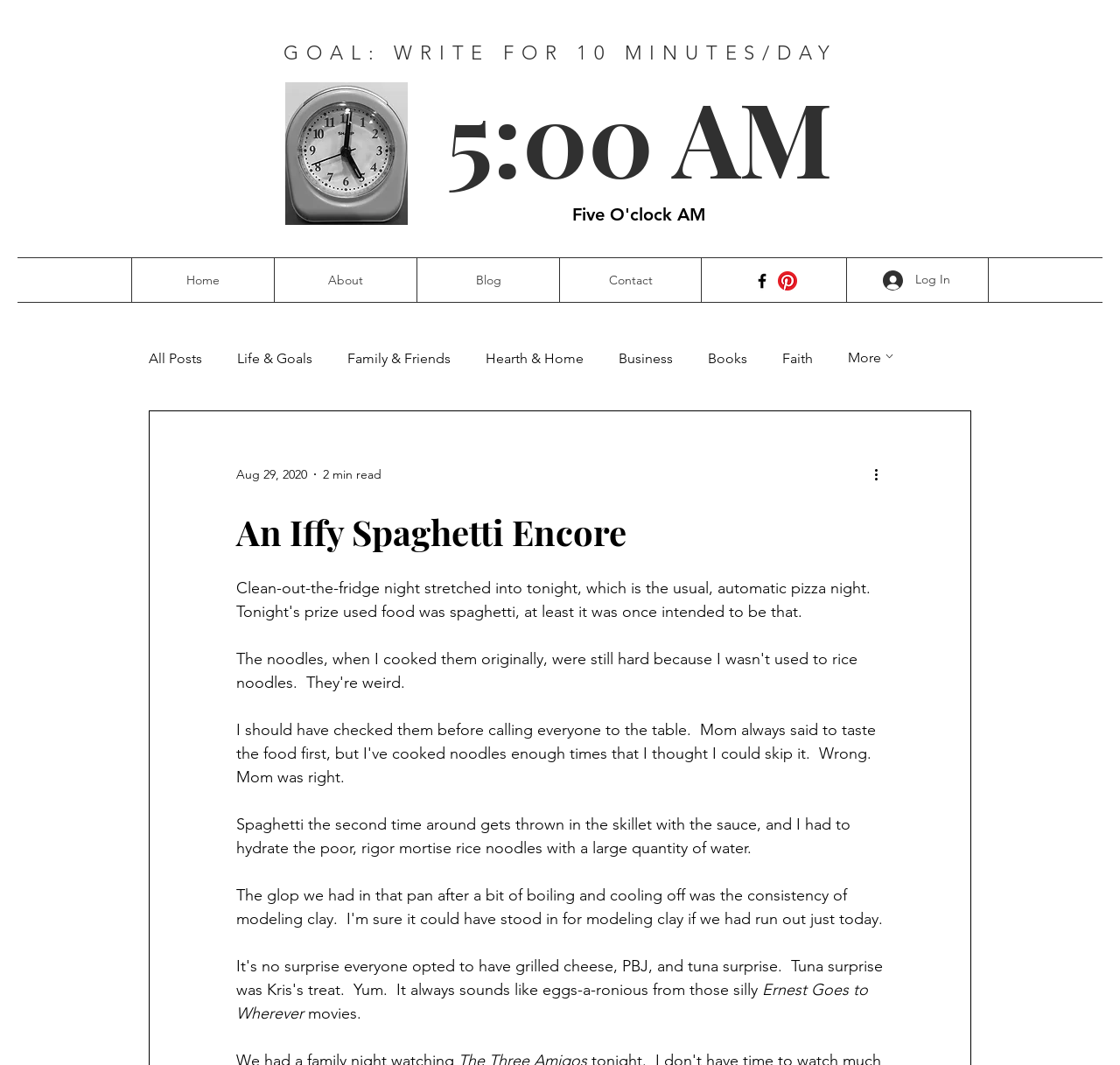Identify the bounding box coordinates of the element that should be clicked to fulfill this task: "Read the All Posts blog". The coordinates should be provided as four float numbers between 0 and 1, i.e., [left, top, right, bottom].

[0.133, 0.328, 0.18, 0.344]